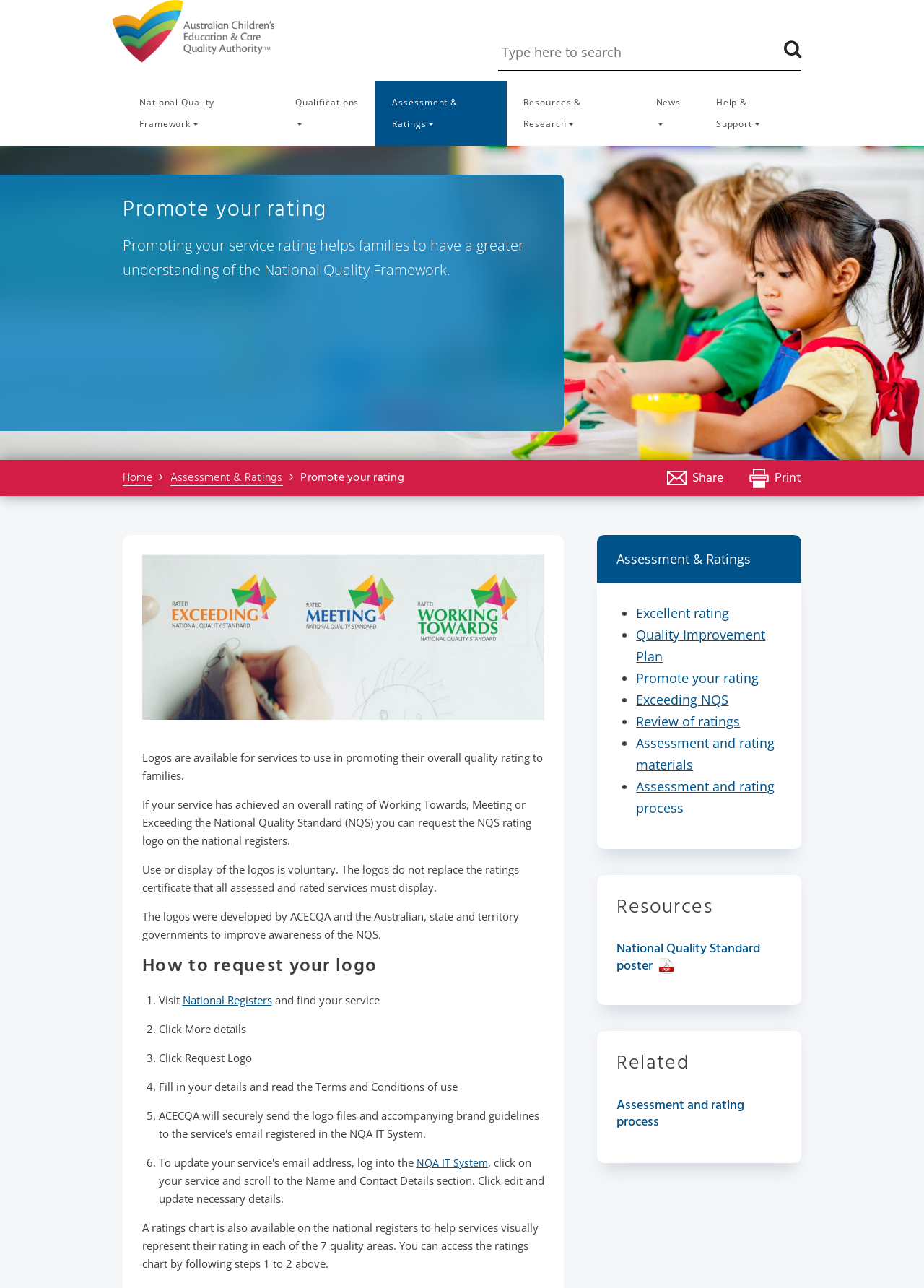Extract the main headline from the webpage and generate its text.

Promote your rating